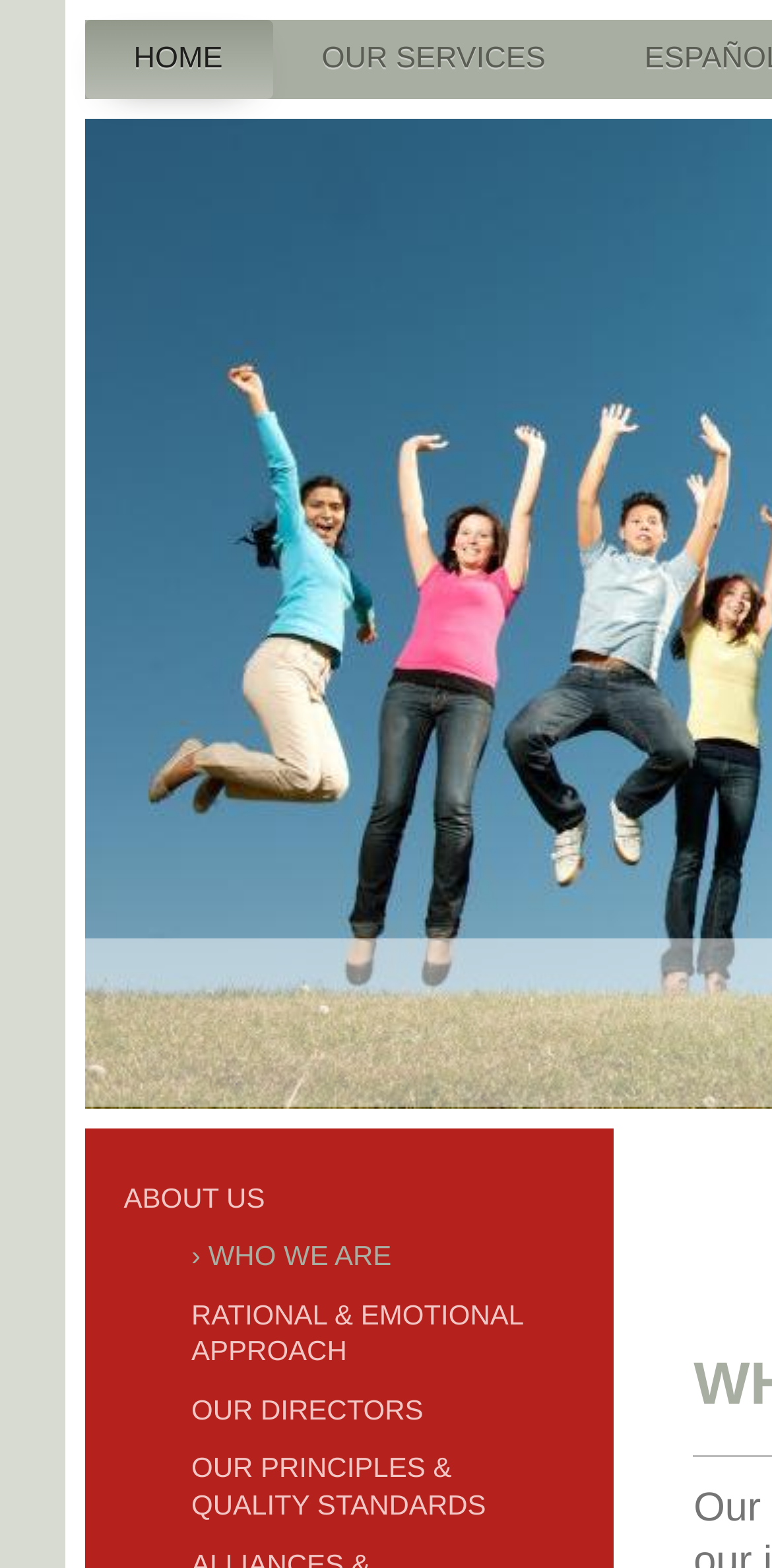Please provide a comprehensive answer to the question based on the screenshot: How many empty spaces are there between links in the ABOUT US section?

I looked at the links in the ABOUT US section and found that there are empty spaces between each link. I counted the empty spaces and found that there are 4 empty spaces in total.